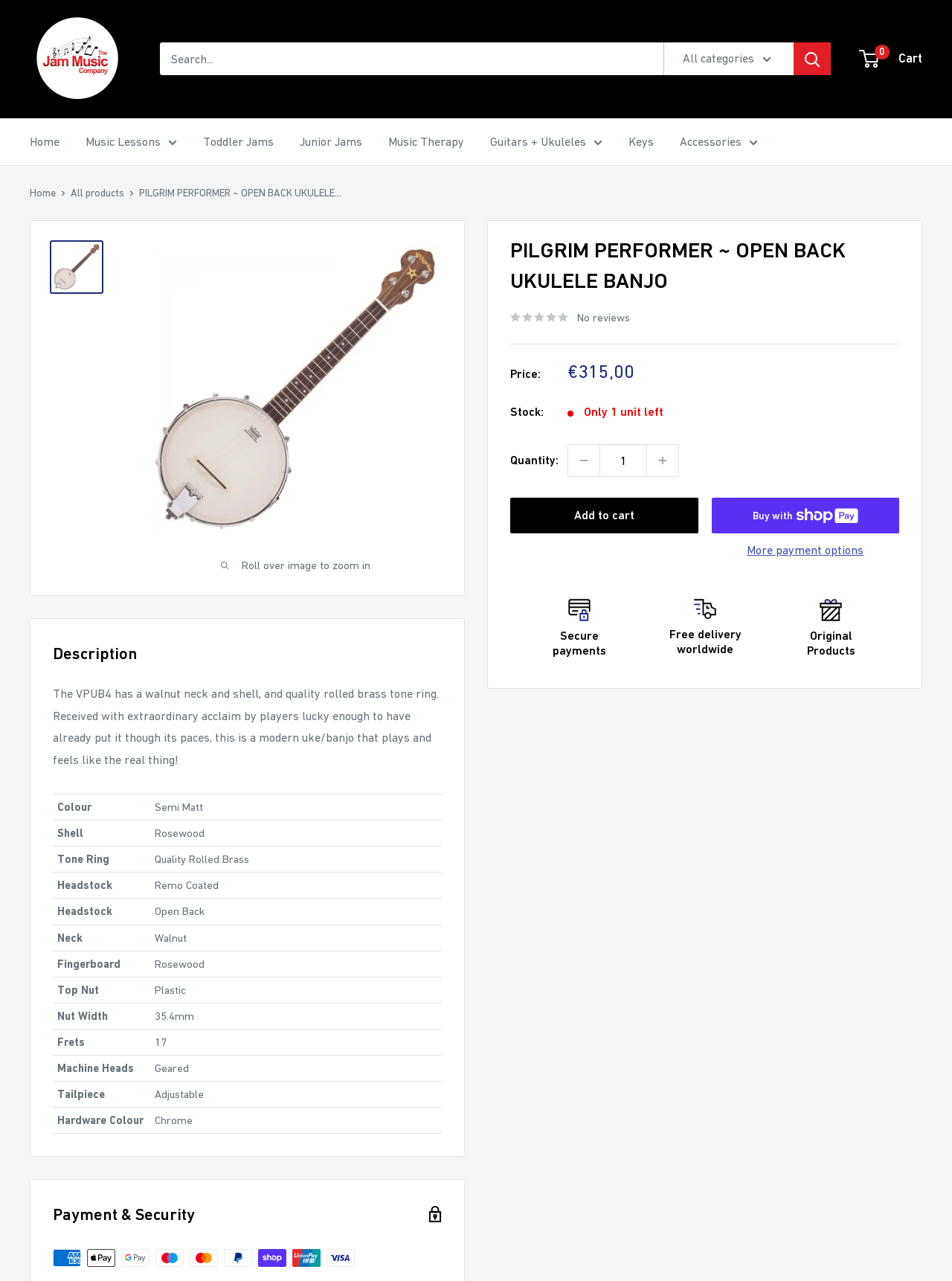What is the price of the VPUB4?
Answer the question with detailed information derived from the image.

The price of the VPUB4 is listed in the table under the product description as 'Sale price €315,00'.